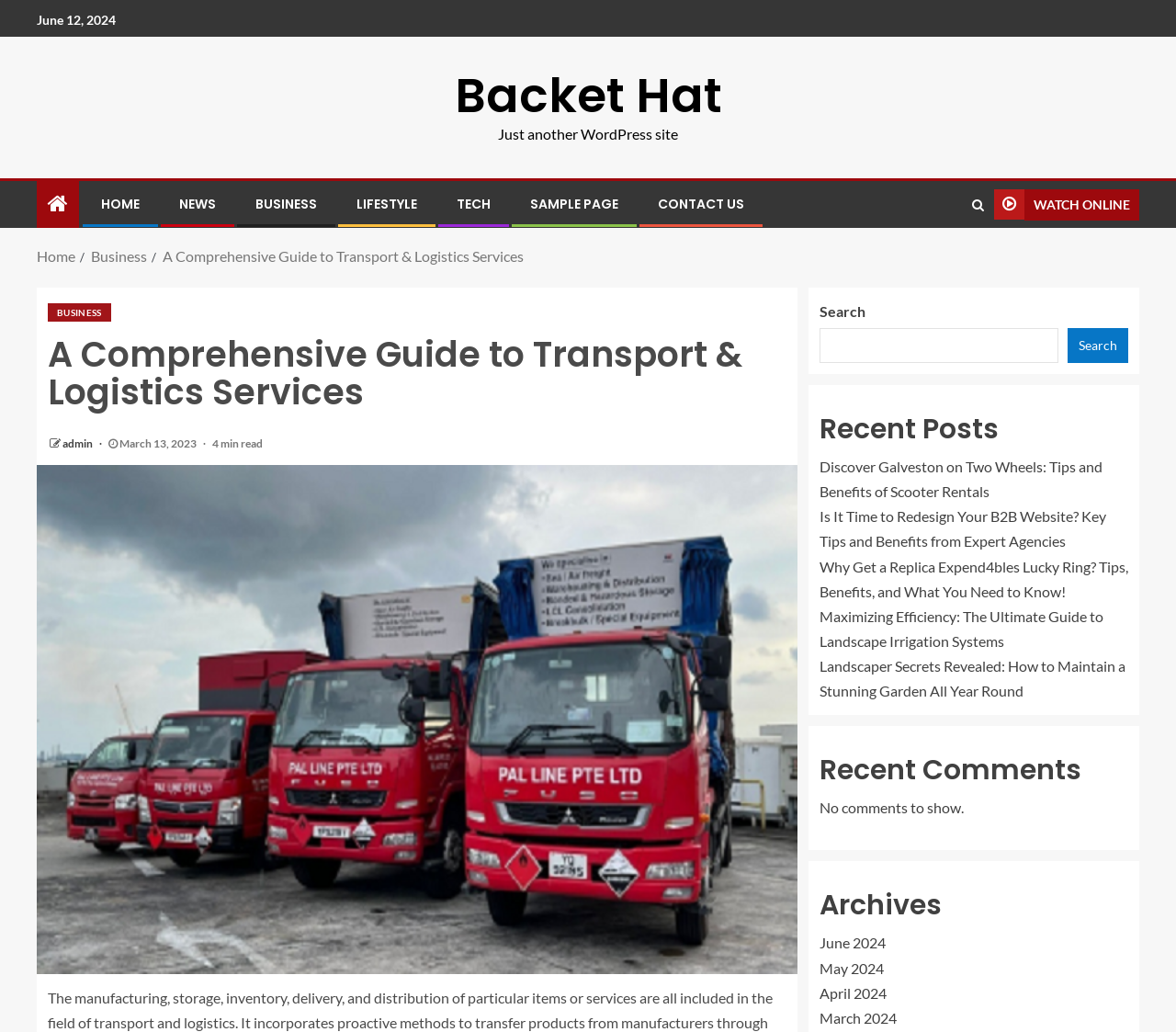What is the purpose of the element at the top right corner?
Using the information from the image, give a concise answer in one word or a short phrase.

Search